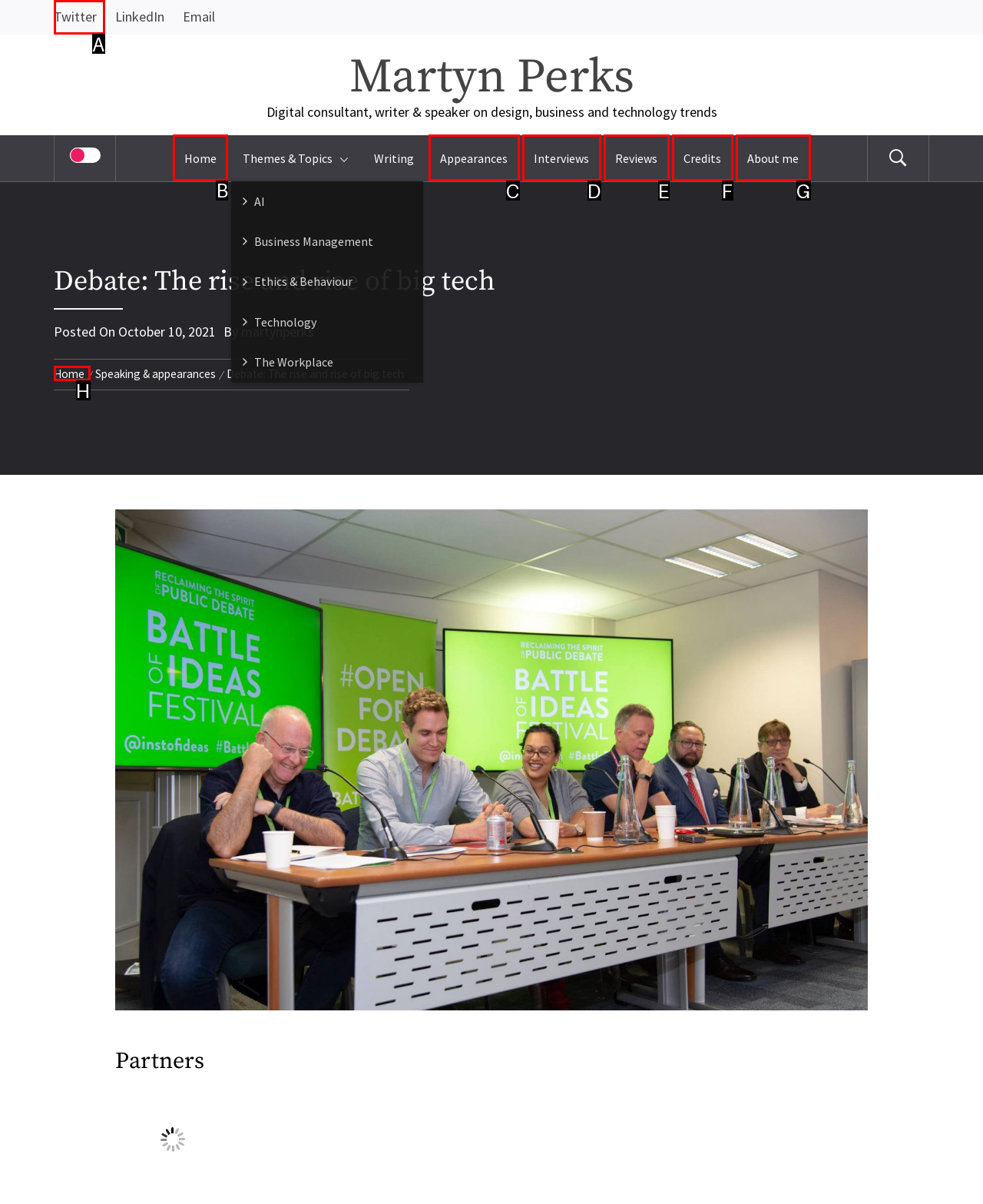Point out the HTML element I should click to achieve the following: Go to the home page Reply with the letter of the selected element.

B